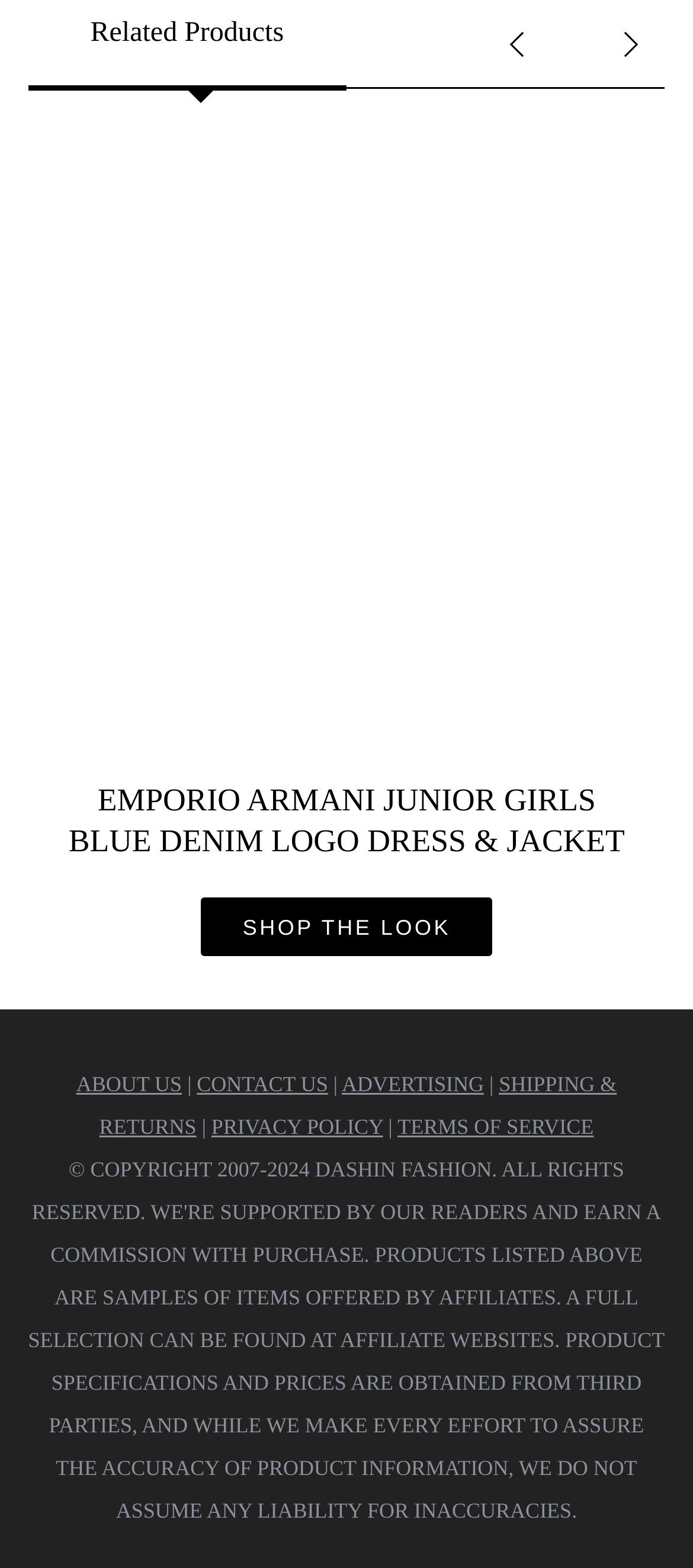Identify the bounding box coordinates necessary to click and complete the given instruction: "Shop the look".

[0.289, 0.572, 0.711, 0.61]